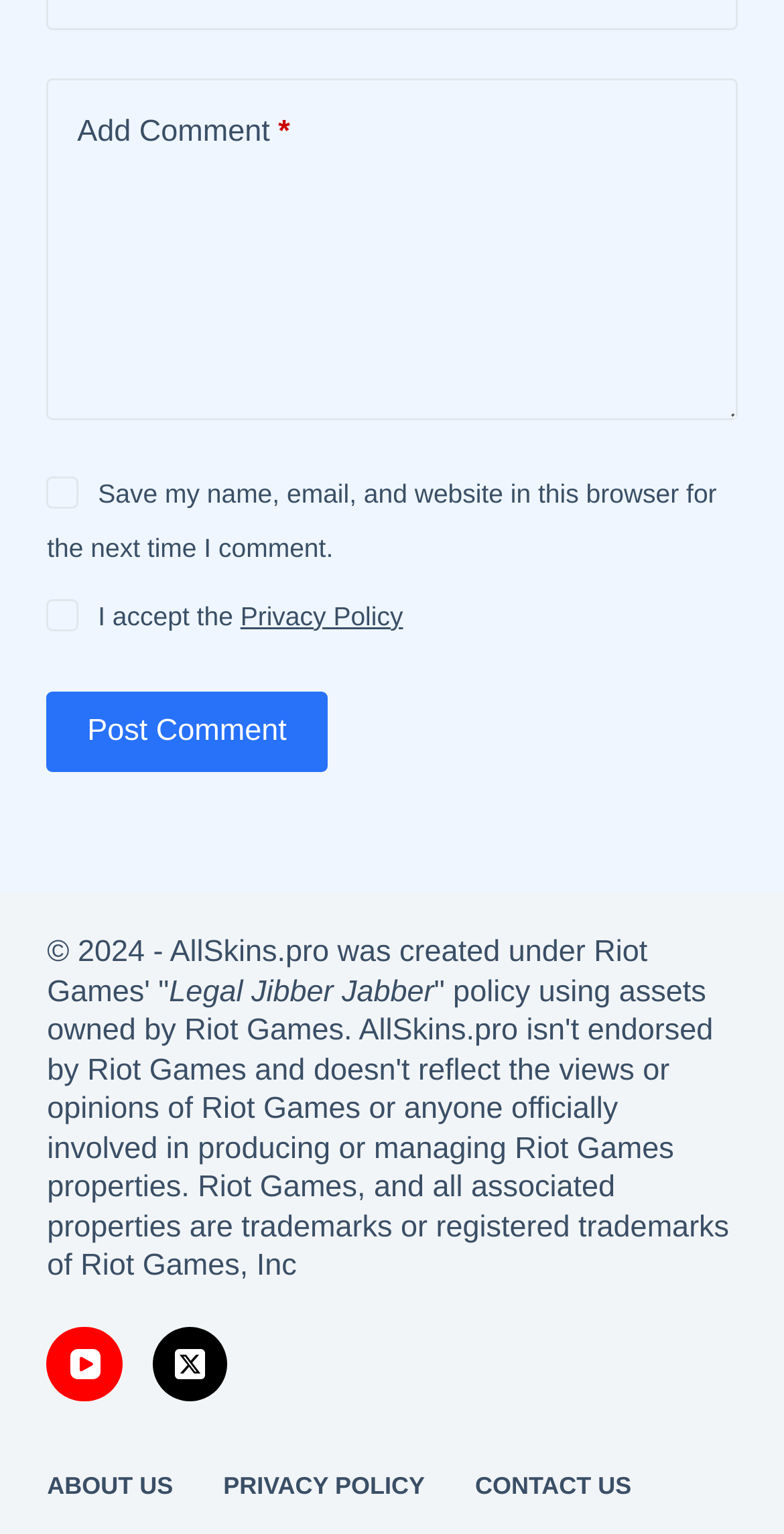What is the link 'Privacy Policy' related to?
Based on the screenshot, answer the question with a single word or phrase.

Checkbox 'I accept the Privacy Policy'